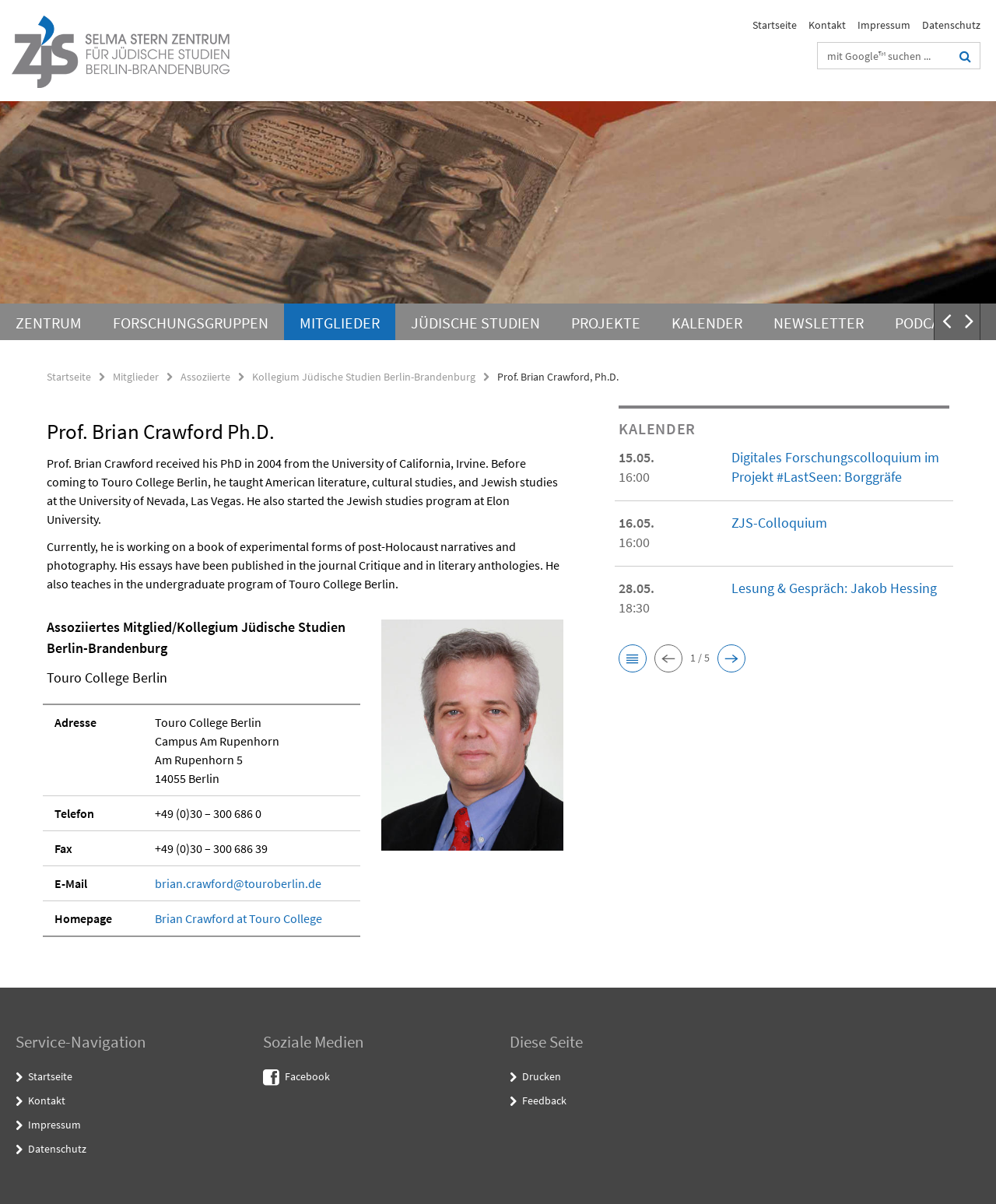How many pages are there in the calendar?
Analyze the image and provide a thorough answer to the question.

I found the answer by looking at the text 'Seite 1 von insgesamt 5 Seiten' in the calendar section, which indicates that there are 5 pages in total.